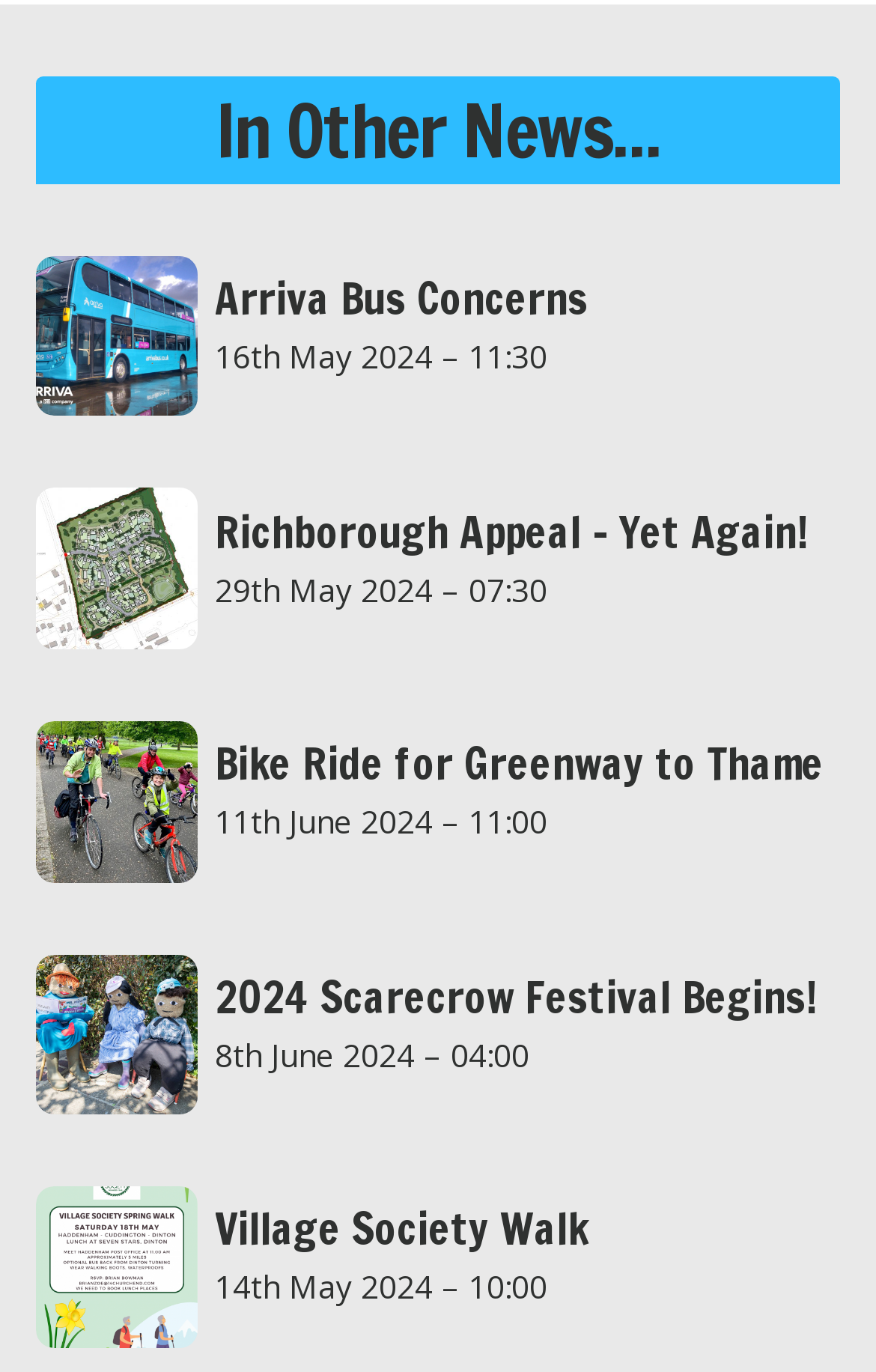What is the theme of the third news item?
Based on the image, answer the question with as much detail as possible.

The third news item is a link with an image, and the text associated with the link is 'Bike Ride for Greenway to Thame 11th June 2024 – 11:00', so the theme of the third news item is a Bike Ride.